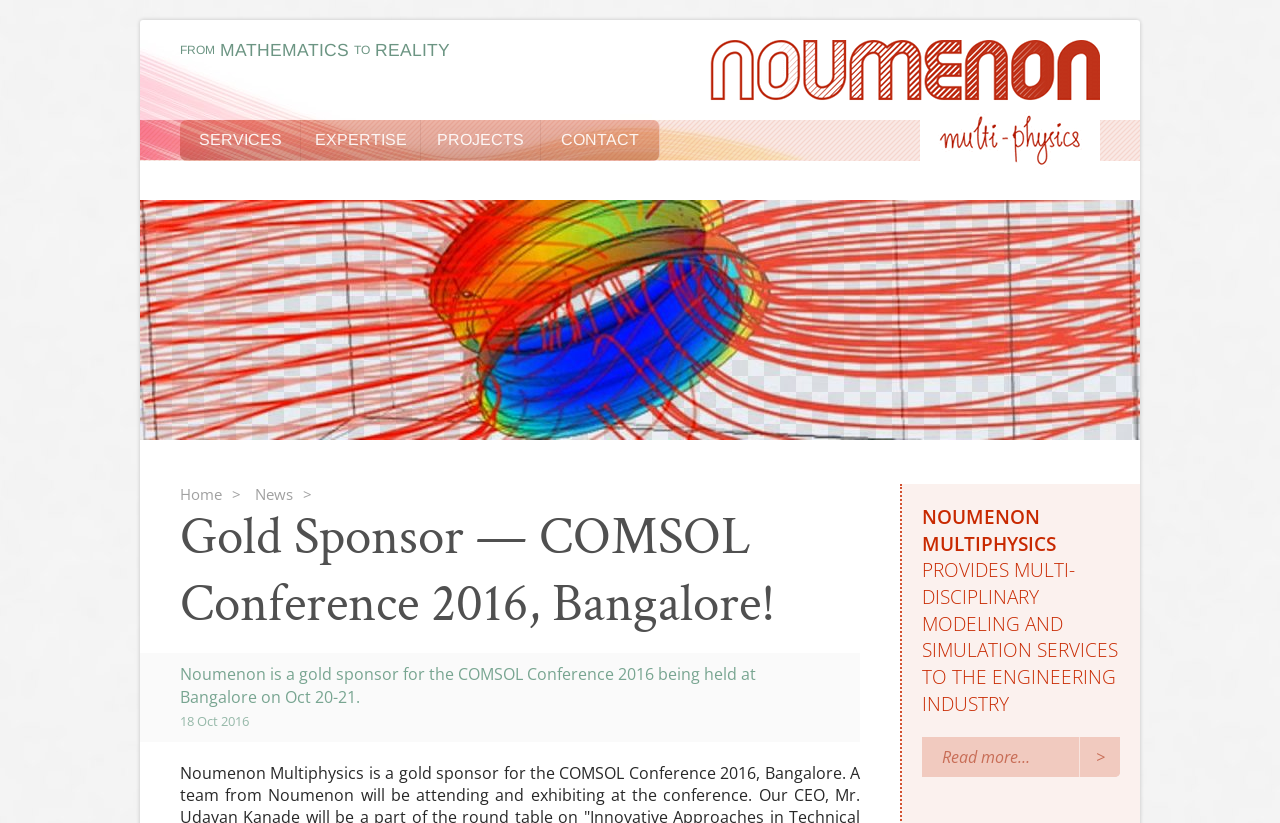What is the news item date on the webpage?
We need a detailed and exhaustive answer to the question. Please elaborate.

The news item date on the webpage is mentioned in the text '18 Oct 2016' which is located below the heading 'Gold Sponsor — COMSOL Conference 2016, Bangalore!'